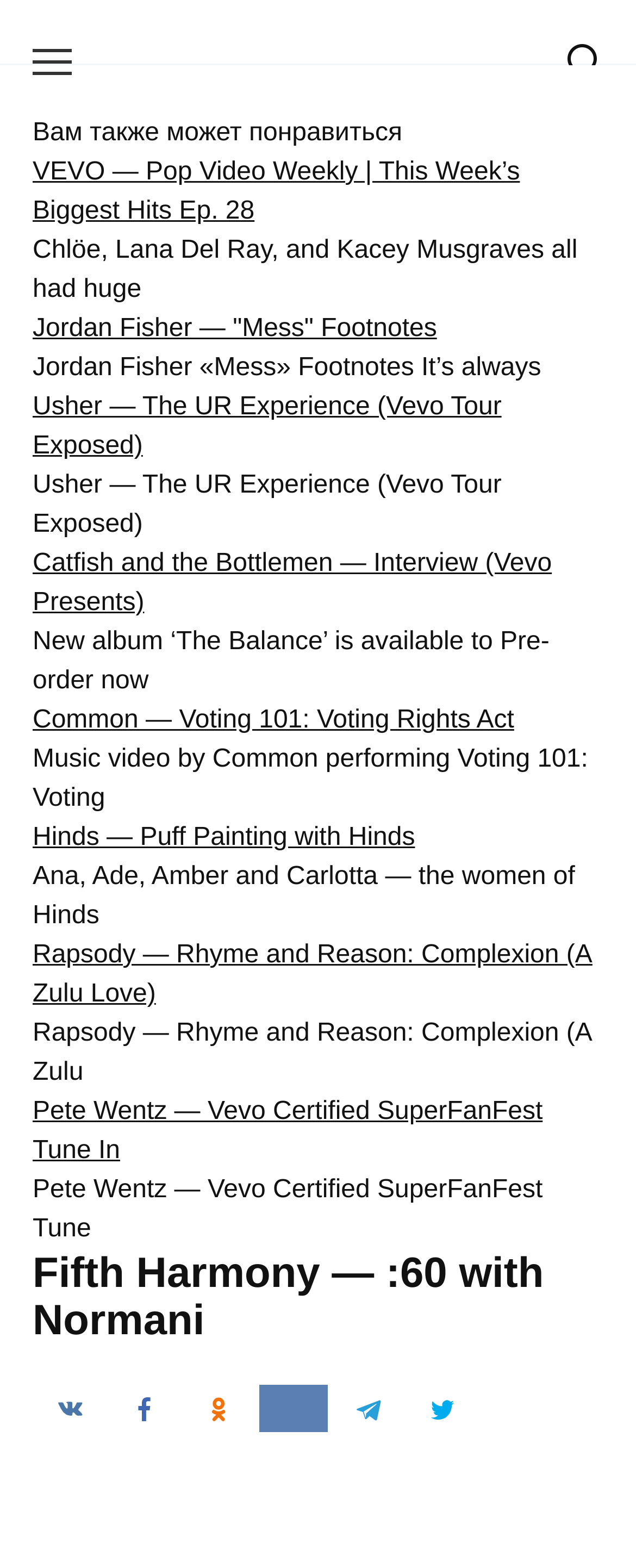Determine the bounding box coordinates of the section I need to click to execute the following instruction: "Explore Usher — The UR Experience (Vevo Tour Exposed)". Provide the coordinates as four float numbers between 0 and 1, i.e., [left, top, right, bottom].

[0.051, 0.251, 0.789, 0.293]